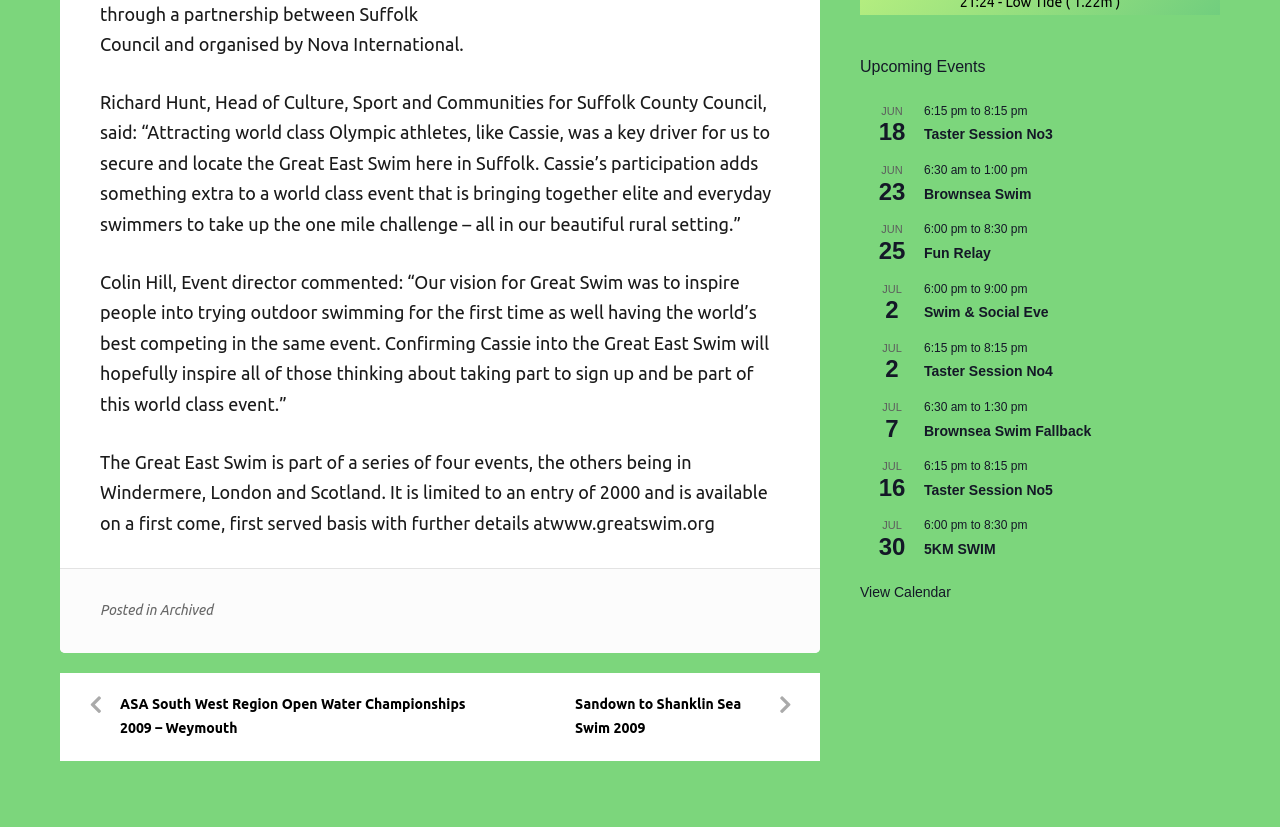Respond with a single word or phrase to the following question:
What is the date of the Brownsea Swim event?

JUN 23